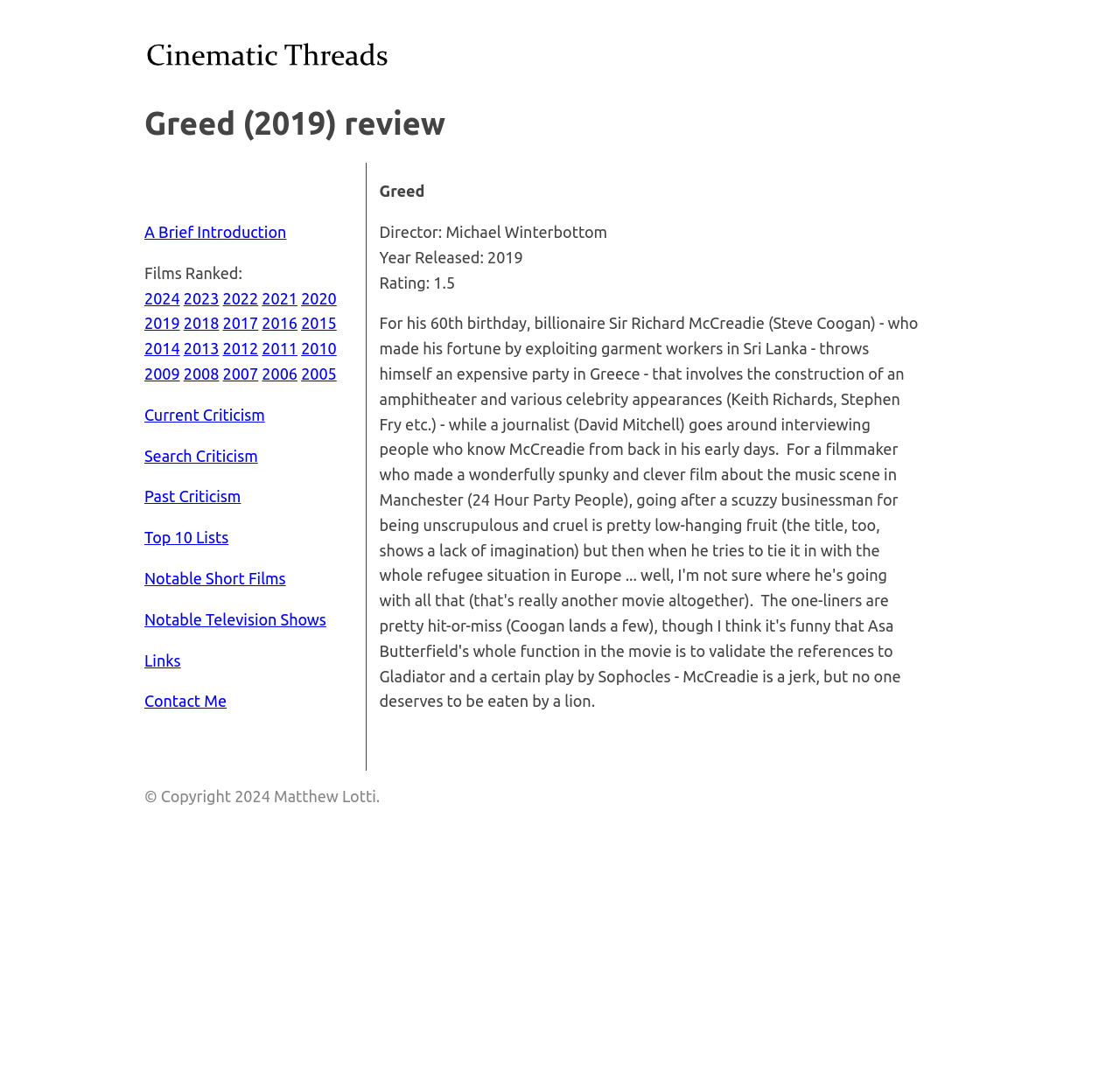Determine the bounding box coordinates of the region to click in order to accomplish the following instruction: "View the 'News' section". Provide the coordinates as four float numbers between 0 and 1, specifically [left, top, right, bottom].

None